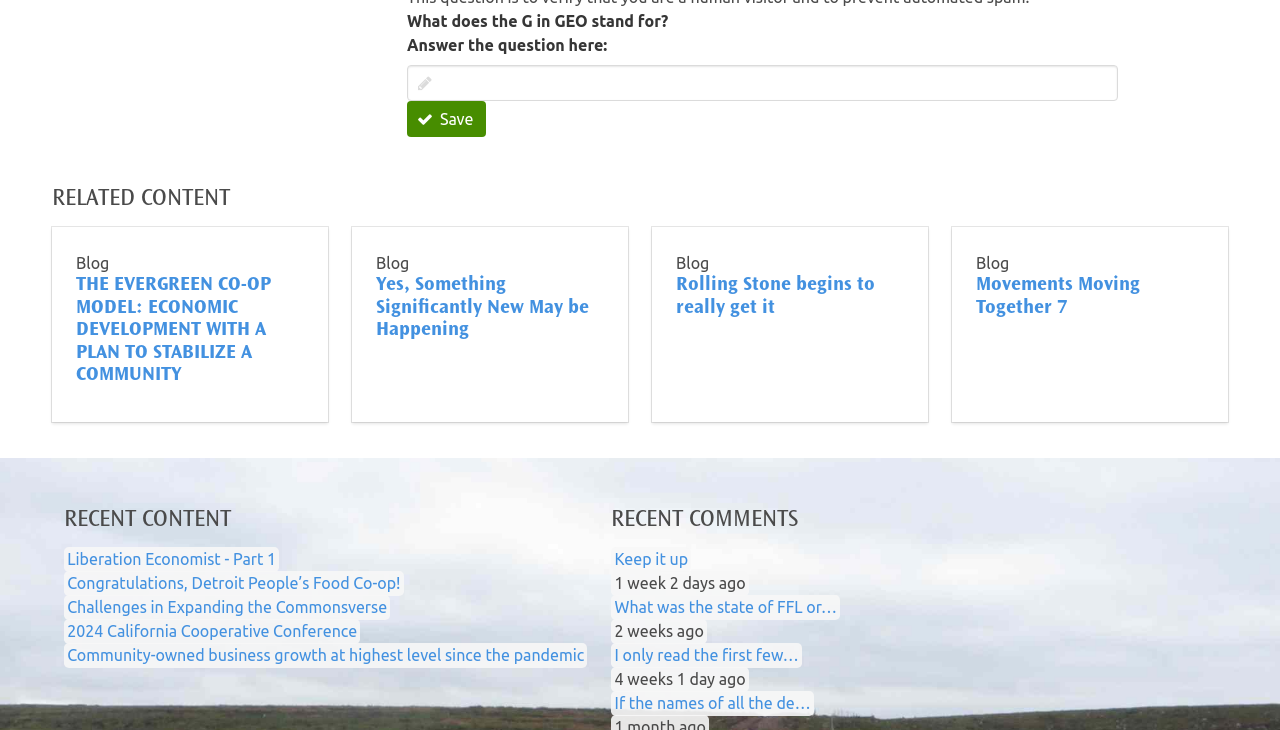How many recent comments are there?
Based on the image, give a concise answer in the form of a single word or short phrase.

4